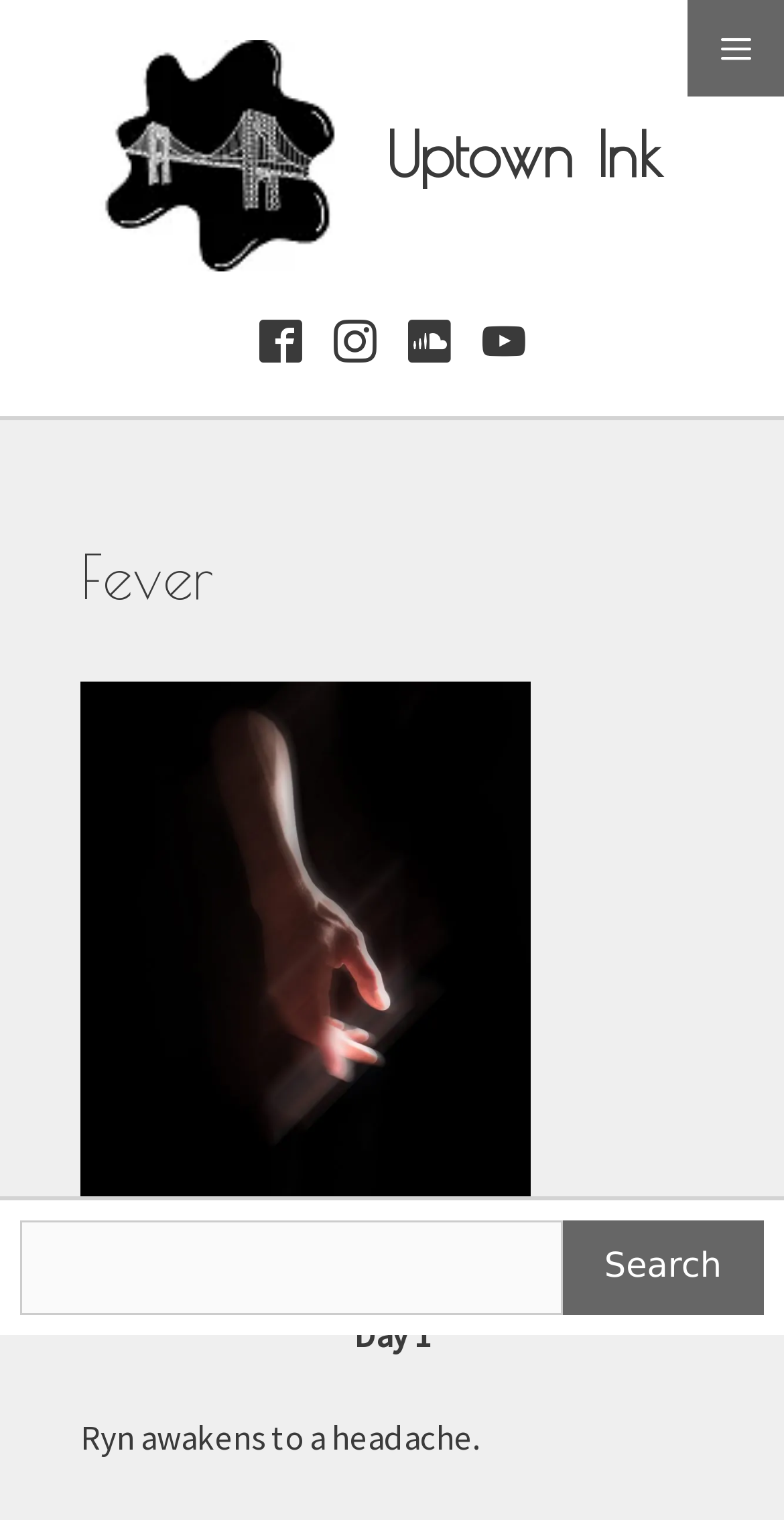What is the text above the search box? Using the information from the screenshot, answer with a single word or phrase.

Search for: